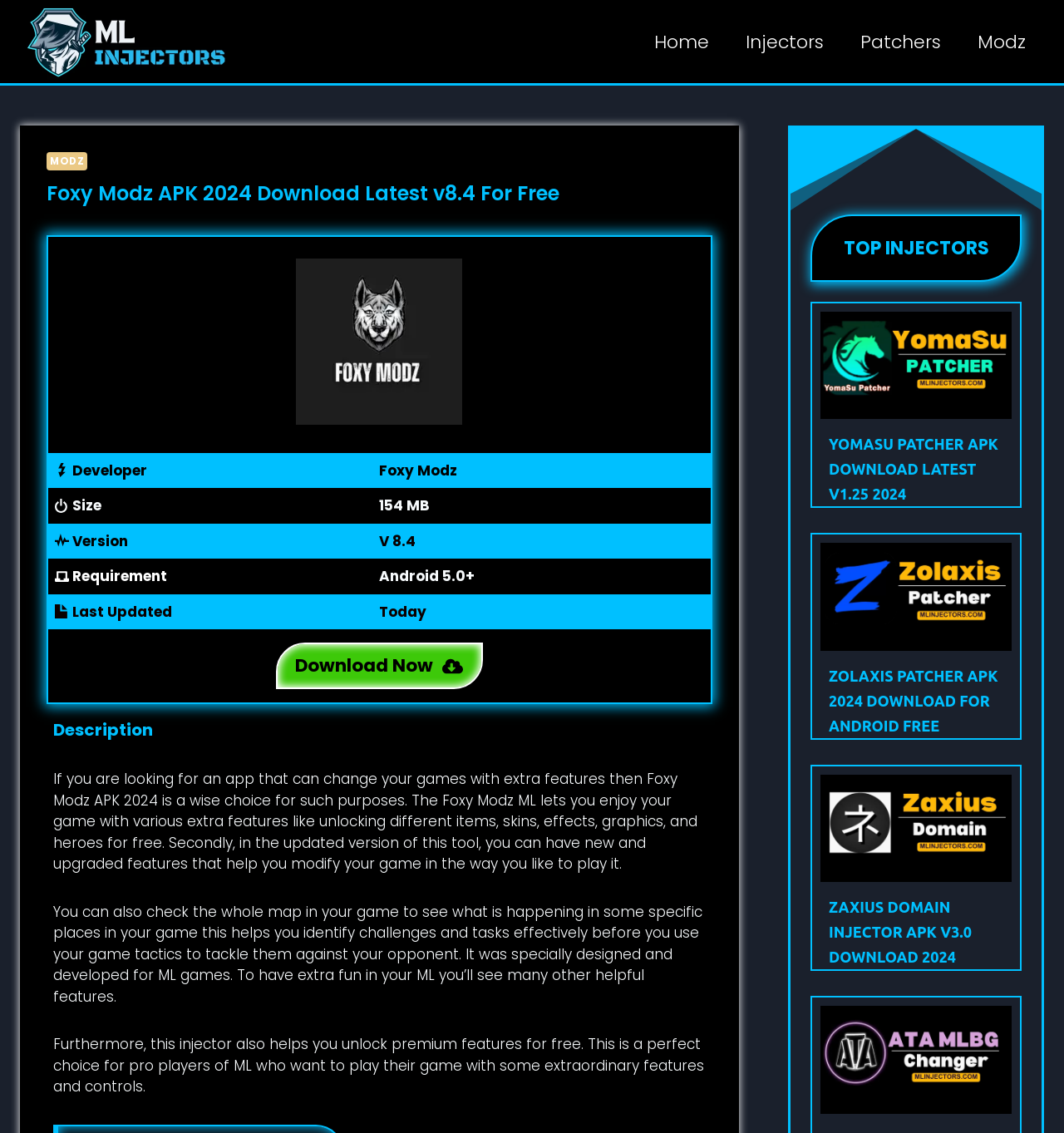Predict the bounding box of the UI element based on this description: "Injectors".

[0.684, 0.015, 0.791, 0.058]